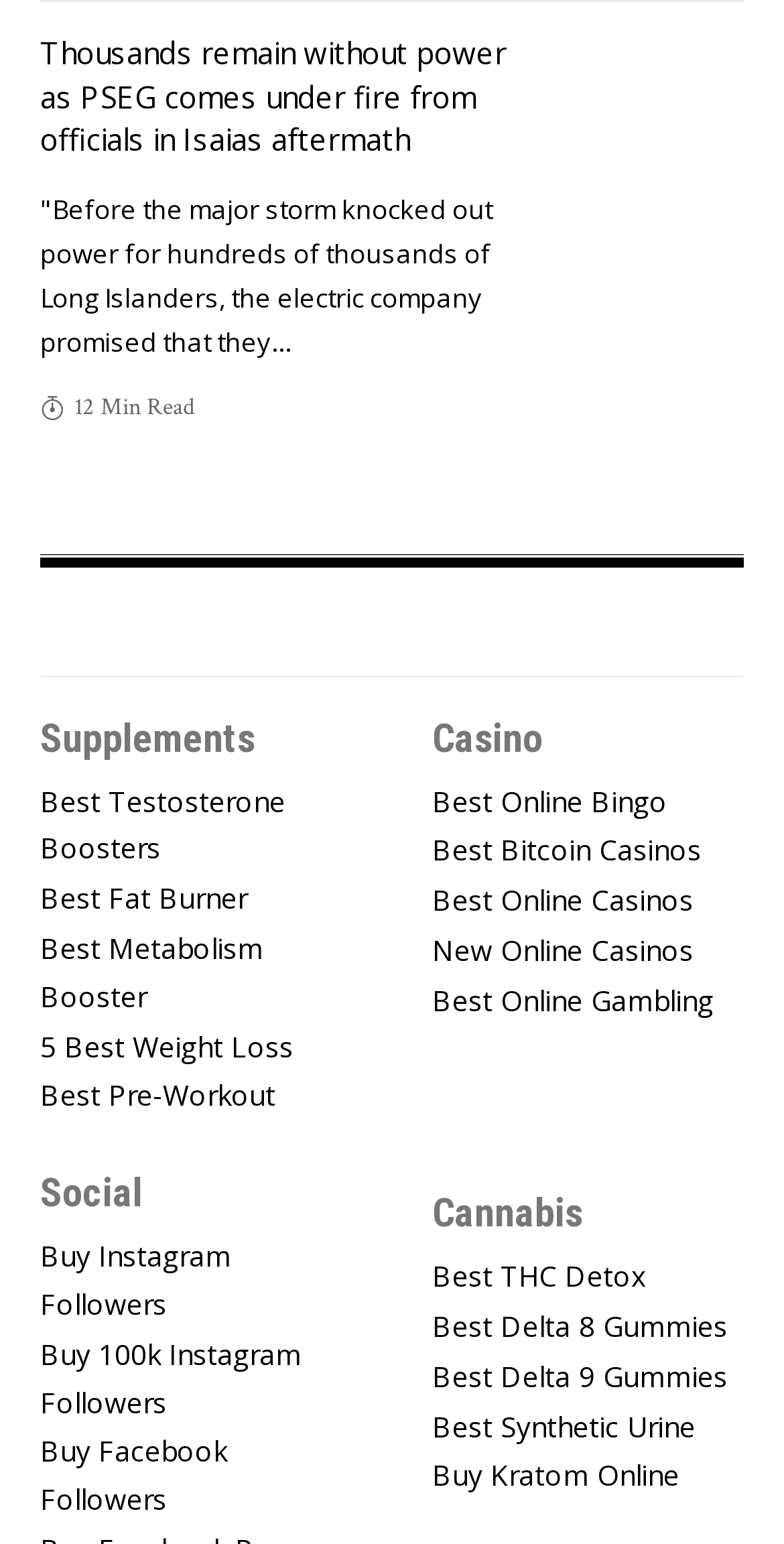What is the name of the website?
Look at the image and respond with a one-word or short phrase answer.

The Island Now